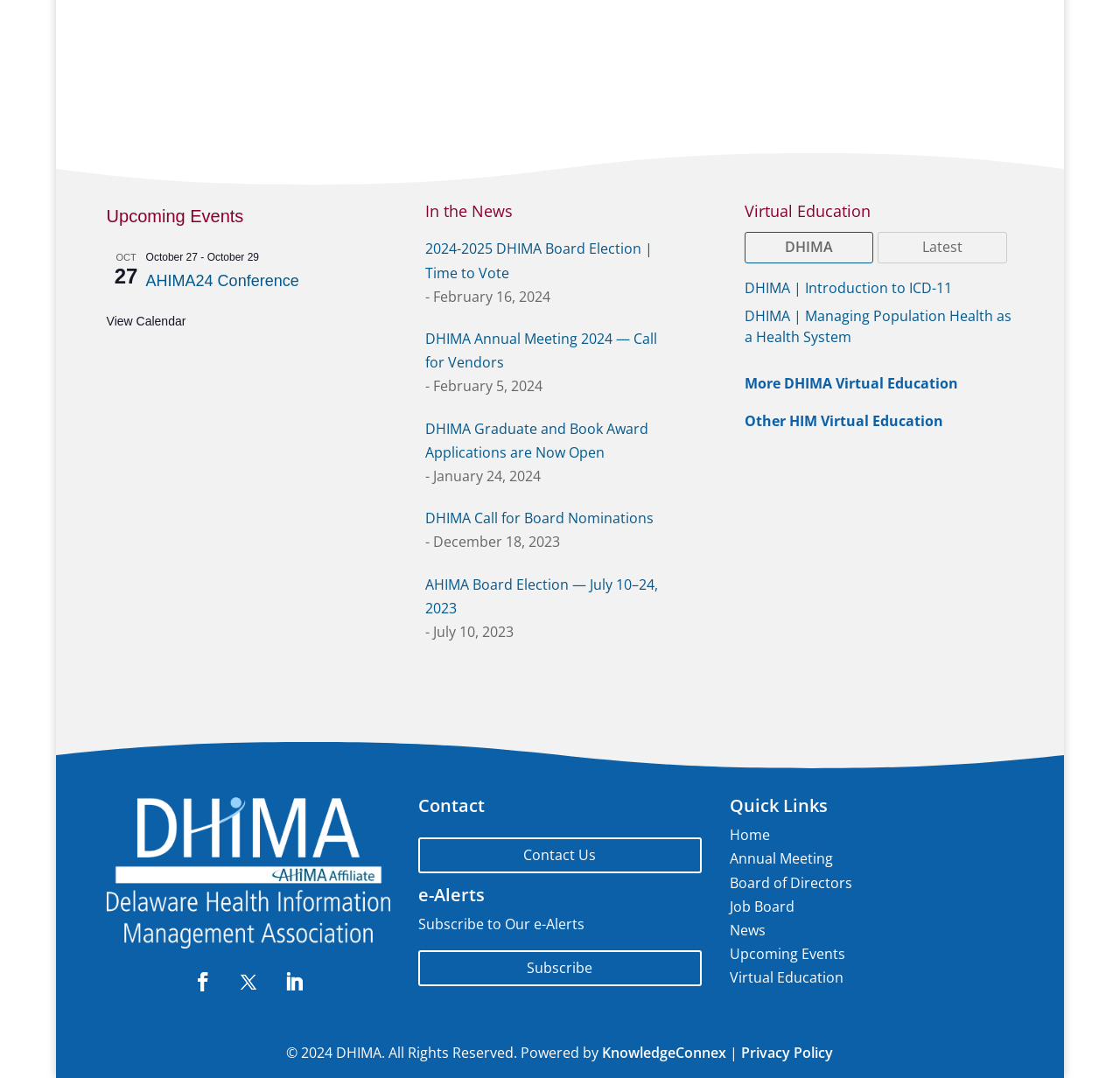Give a concise answer using one word or a phrase to the following question:
How many sections are there on the webpage?

4